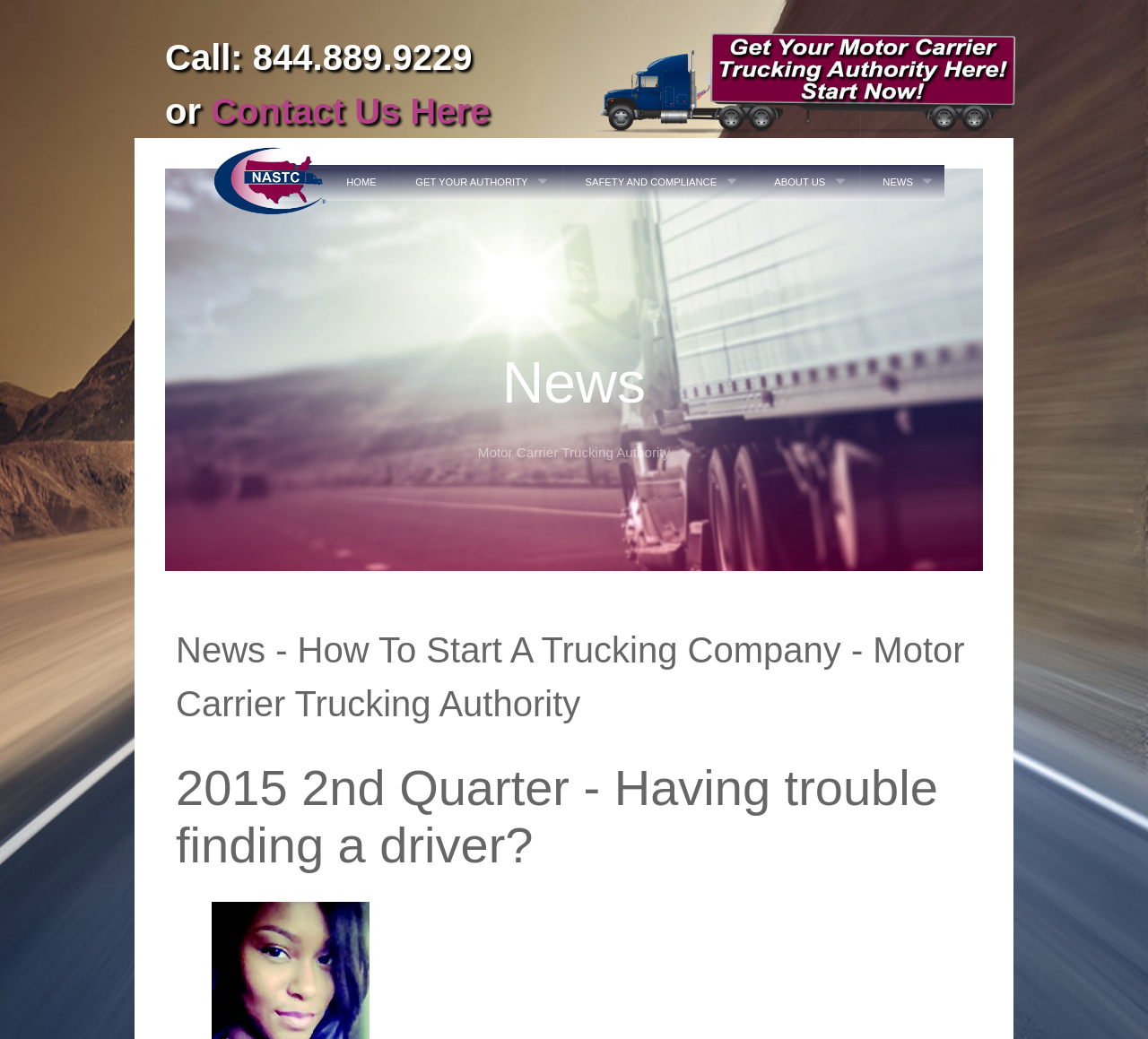What is the title of the current news article?
Kindly give a detailed and elaborate answer to the question.

I found the title of the current news article by looking at the heading element with the text '2015 2nd Quarter - Having trouble finding a driver?' at coordinates [0.153, 0.73, 0.847, 0.854].